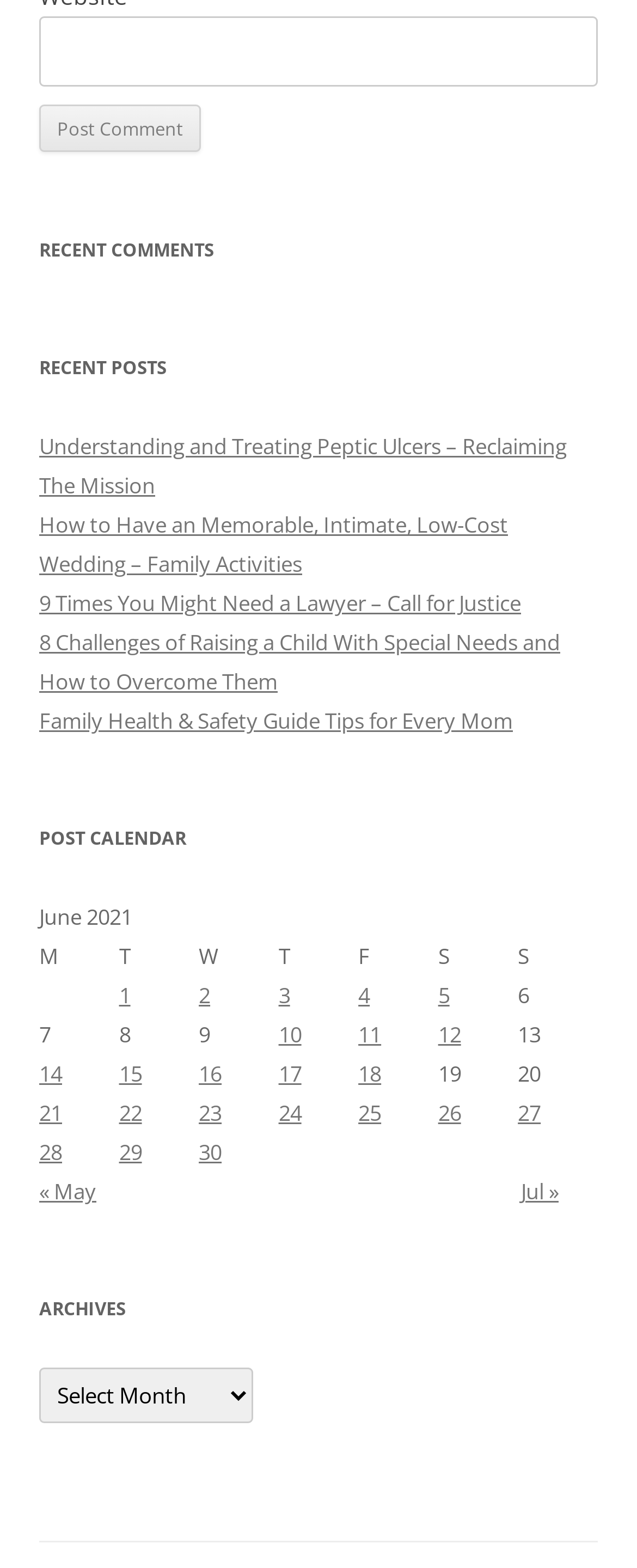What type of content is listed under 'RECENT POSTS'?
Please provide a single word or phrase based on the screenshot.

Articles or blog posts